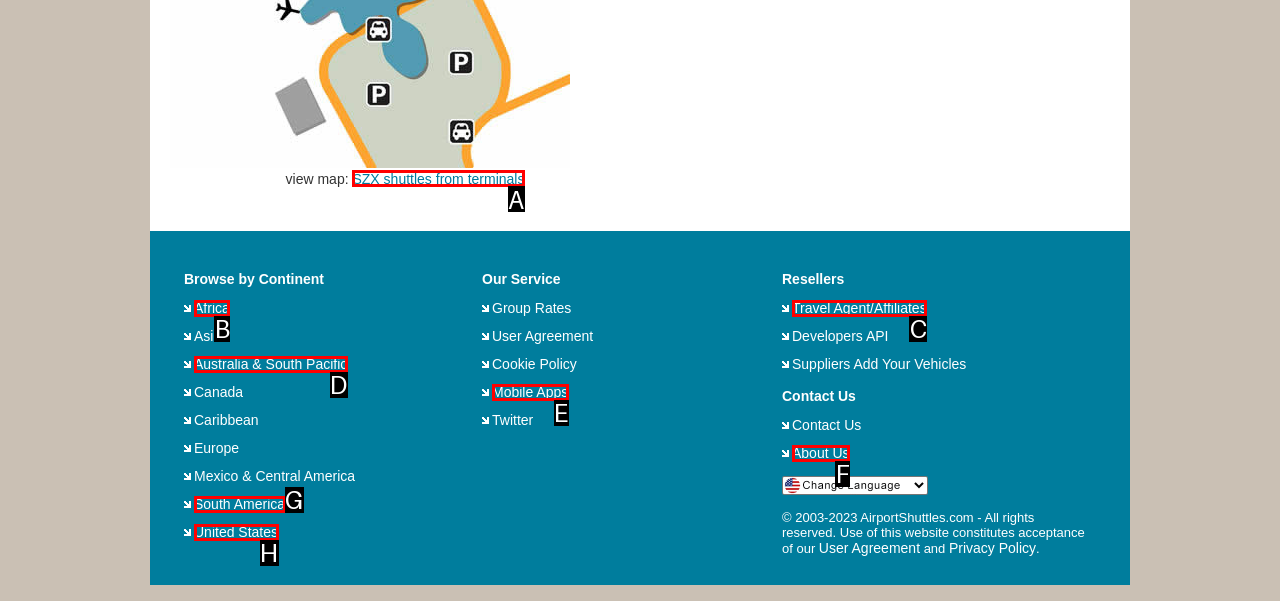Based on the element described as: SZX shuttles from terminals
Find and respond with the letter of the correct UI element.

A